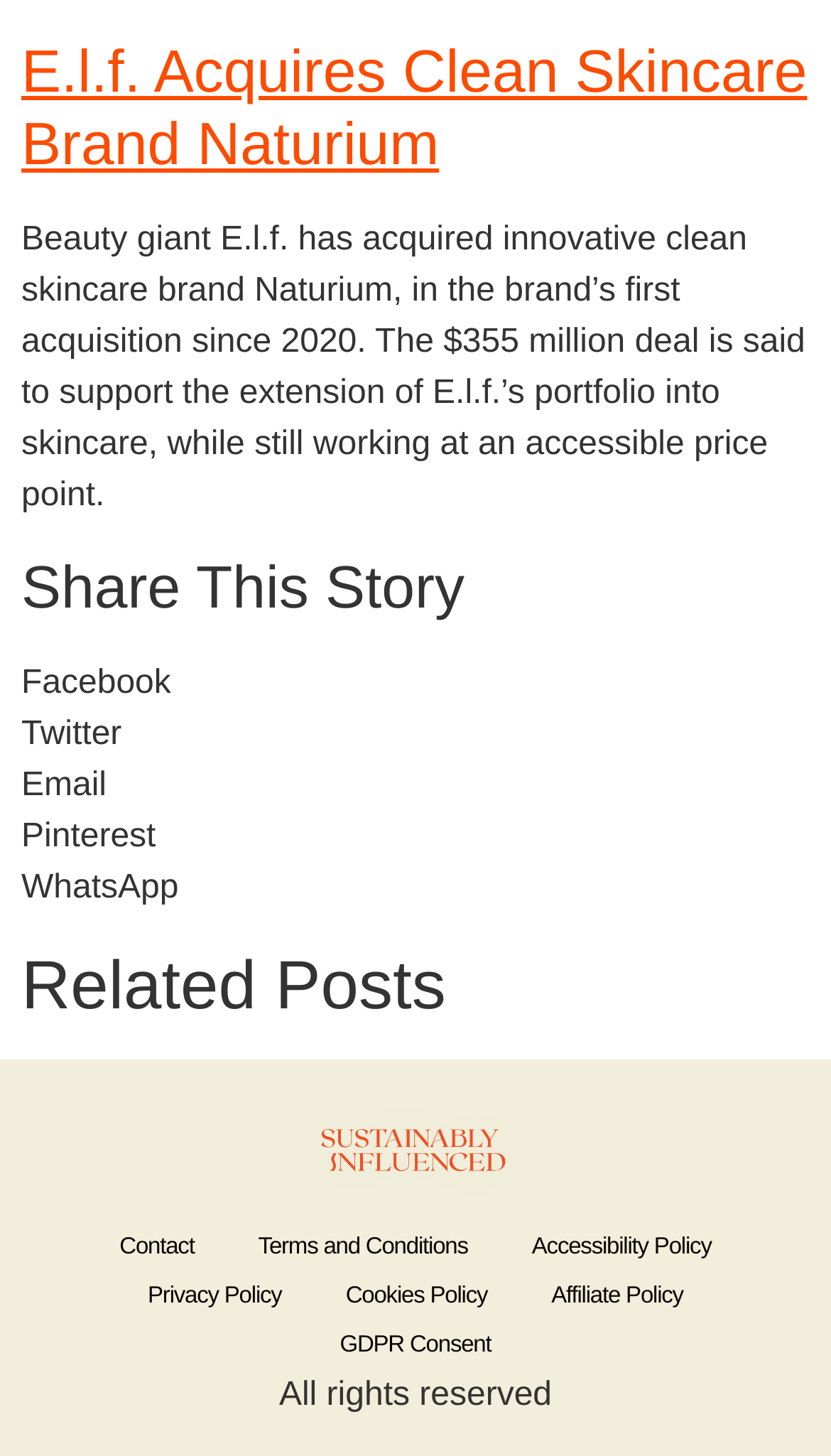Provide a one-word or short-phrase response to the question:
What is the brand acquired by E.l.f.?

Naturium